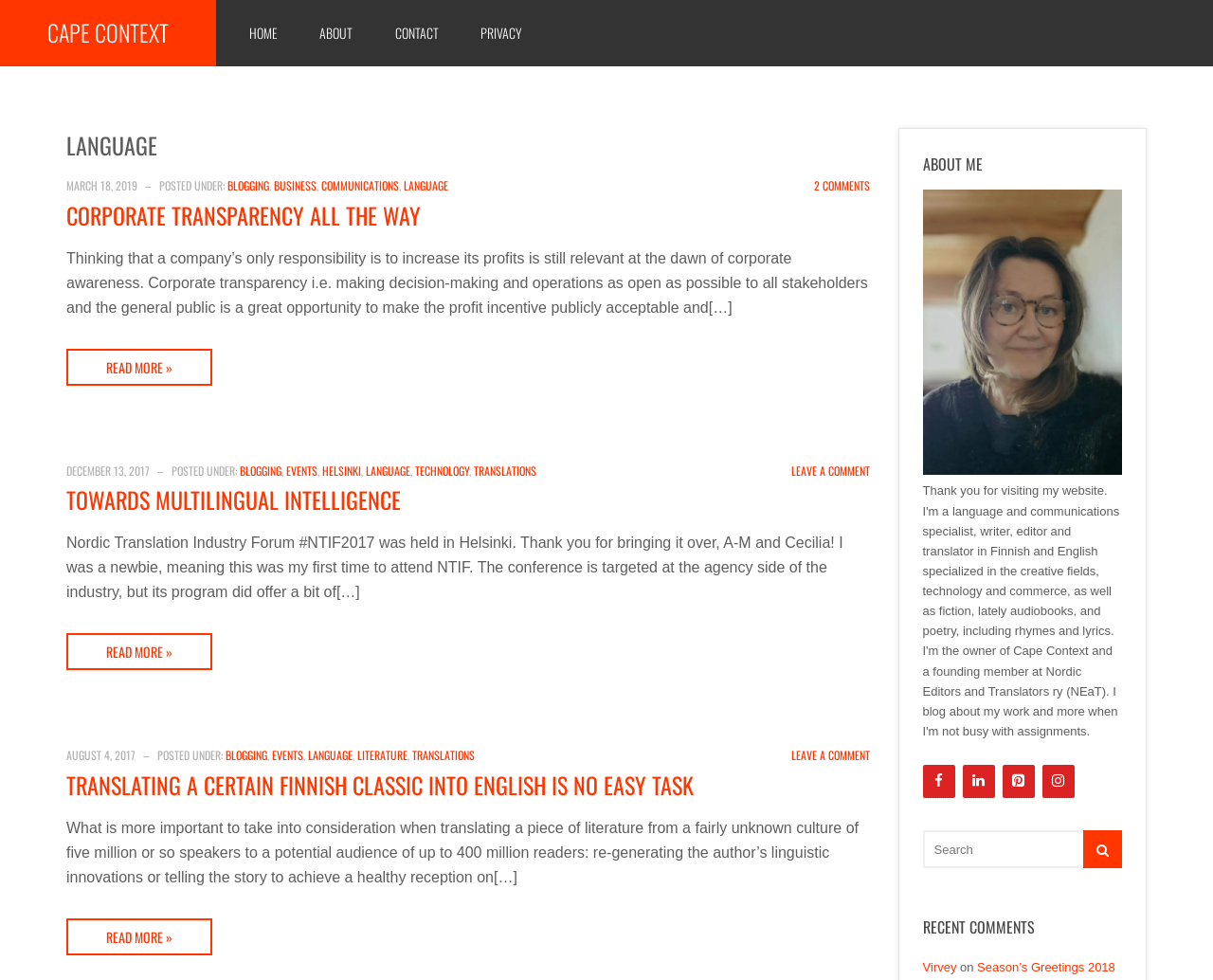Provide a short, one-word or phrase answer to the question below:
How many articles are on this webpage?

3